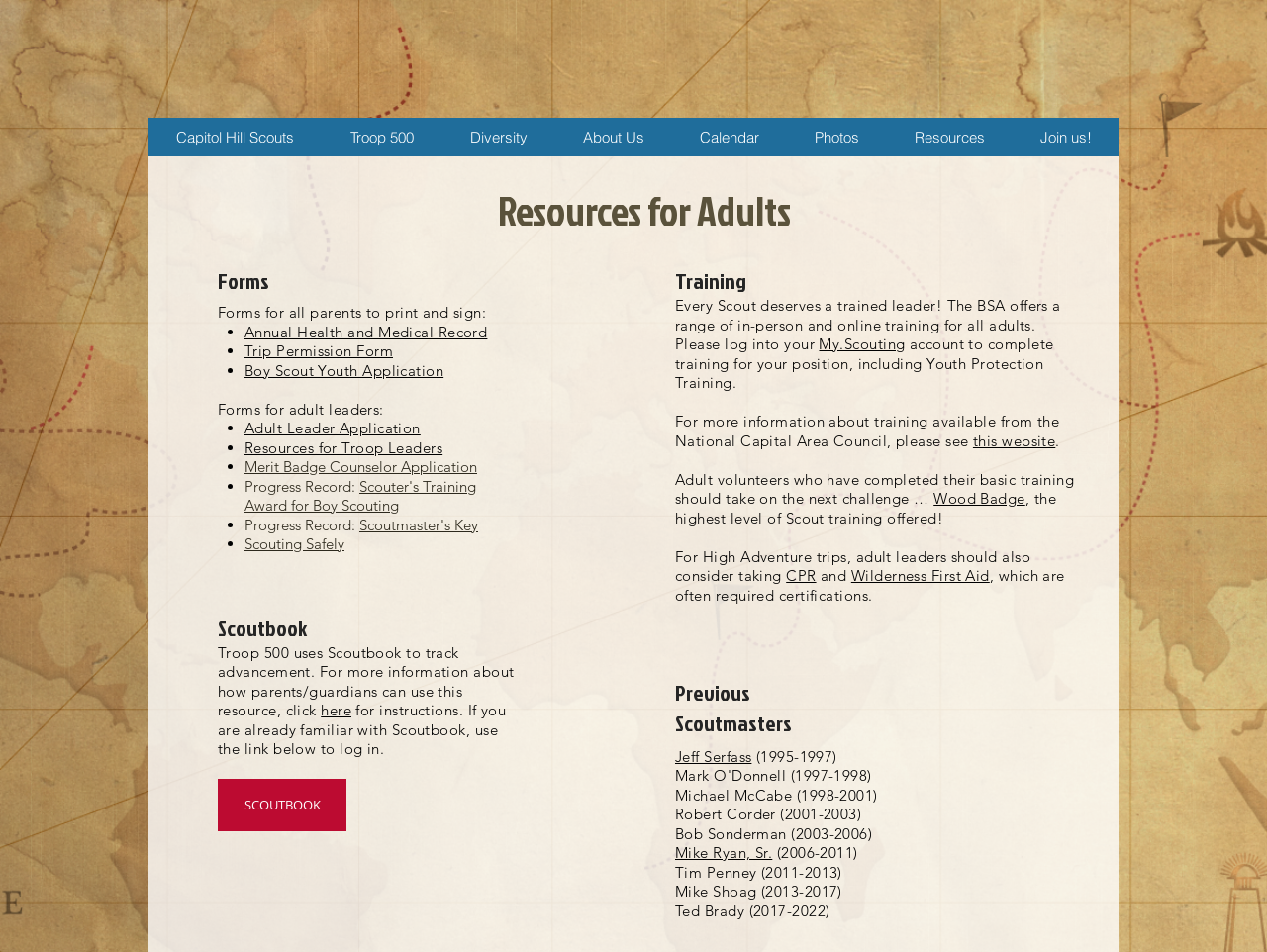Using the element description here, predict the bounding box coordinates for the UI element. Provide the coordinates in (top-left x, top-left y, bottom-right x, bottom-right y) format with values ranging from 0 to 1.

[0.253, 0.736, 0.277, 0.756]